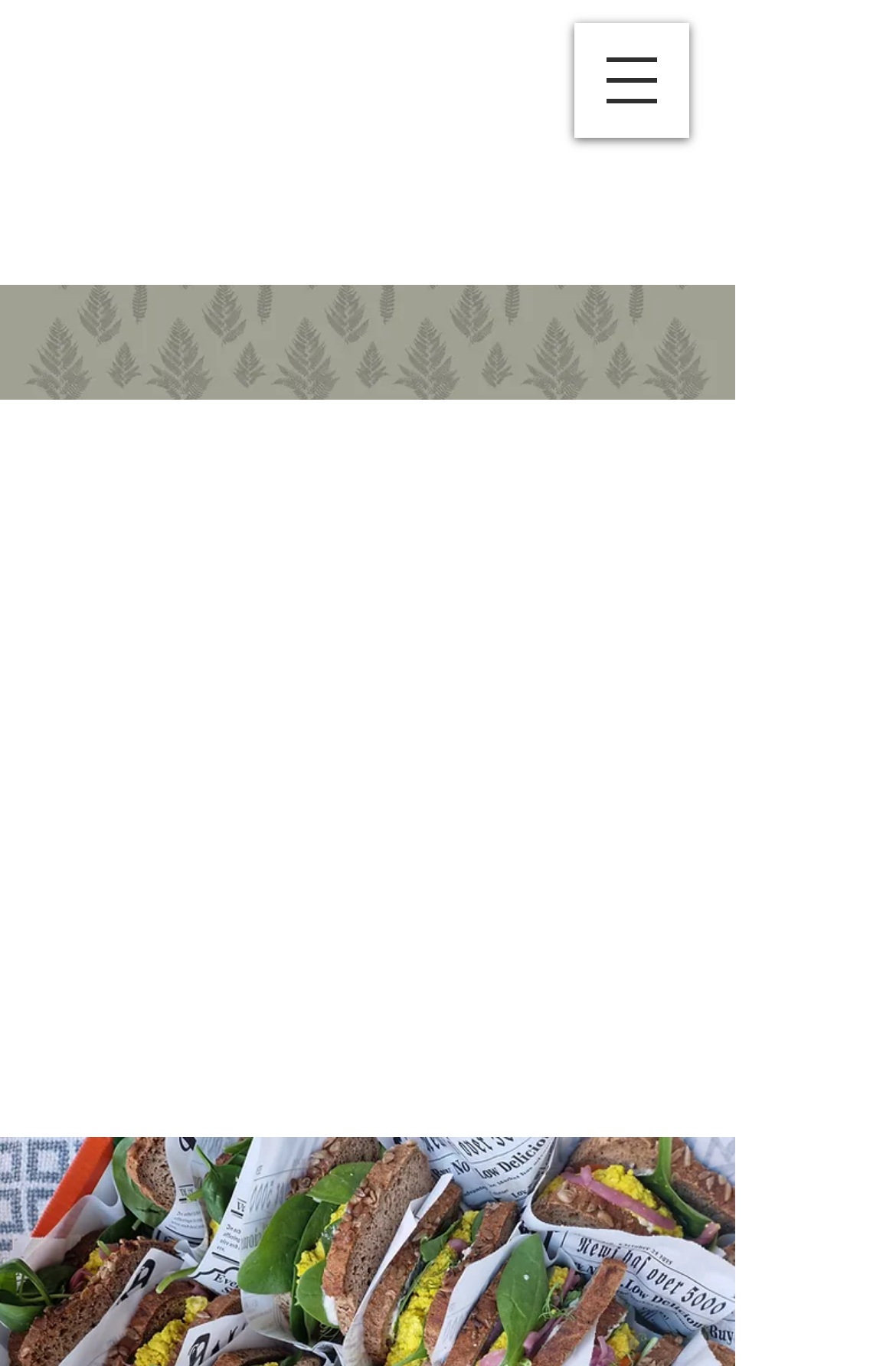What is the purpose of the 'Open navigation menu' button?
Use the information from the screenshot to give a comprehensive response to the question.

The button element with the text 'Open navigation menu' has a hasPopup property set to dialog, indicating that it is used to open a navigation menu. This is likely a menu that allows users to navigate through the website or access different sections of the café's online presence.